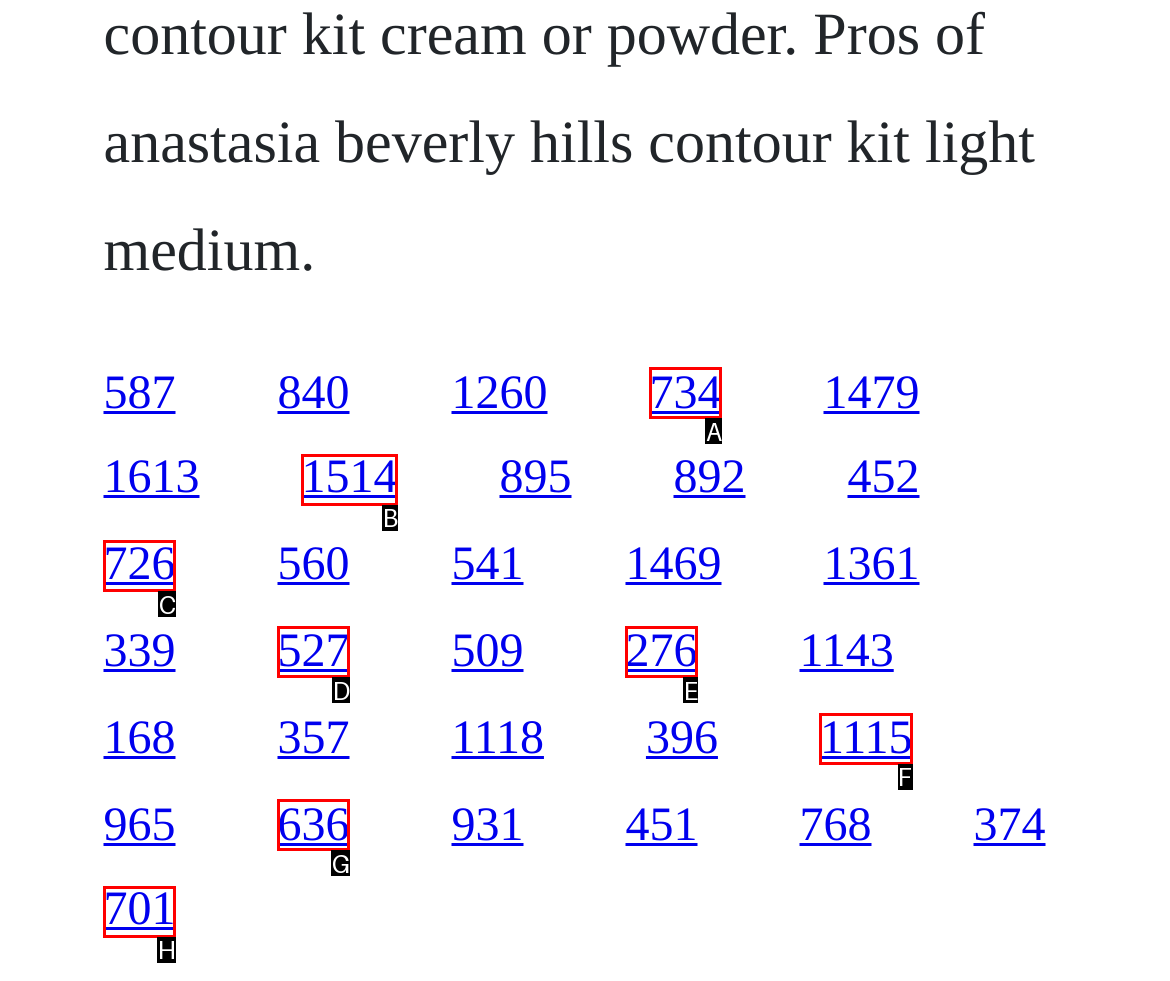Choose the HTML element to click for this instruction: follow the eleventh link Answer with the letter of the correct choice from the given options.

B